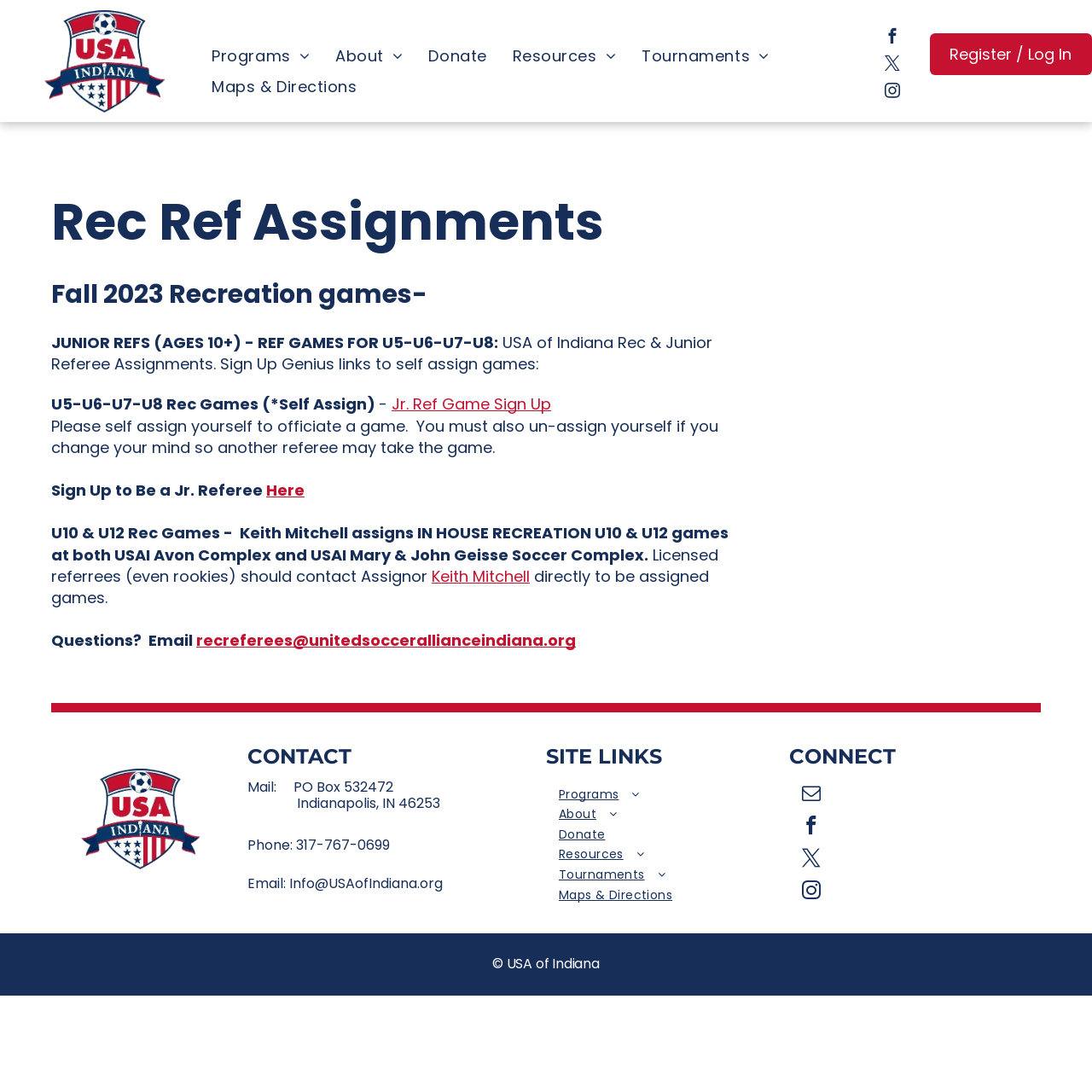Please indicate the bounding box coordinates for the clickable area to complete the following task: "View 'Maps & Directions'". The coordinates should be specified as four float numbers between 0 and 1, i.e., [left, top, right, bottom].

[0.182, 0.065, 0.339, 0.094]